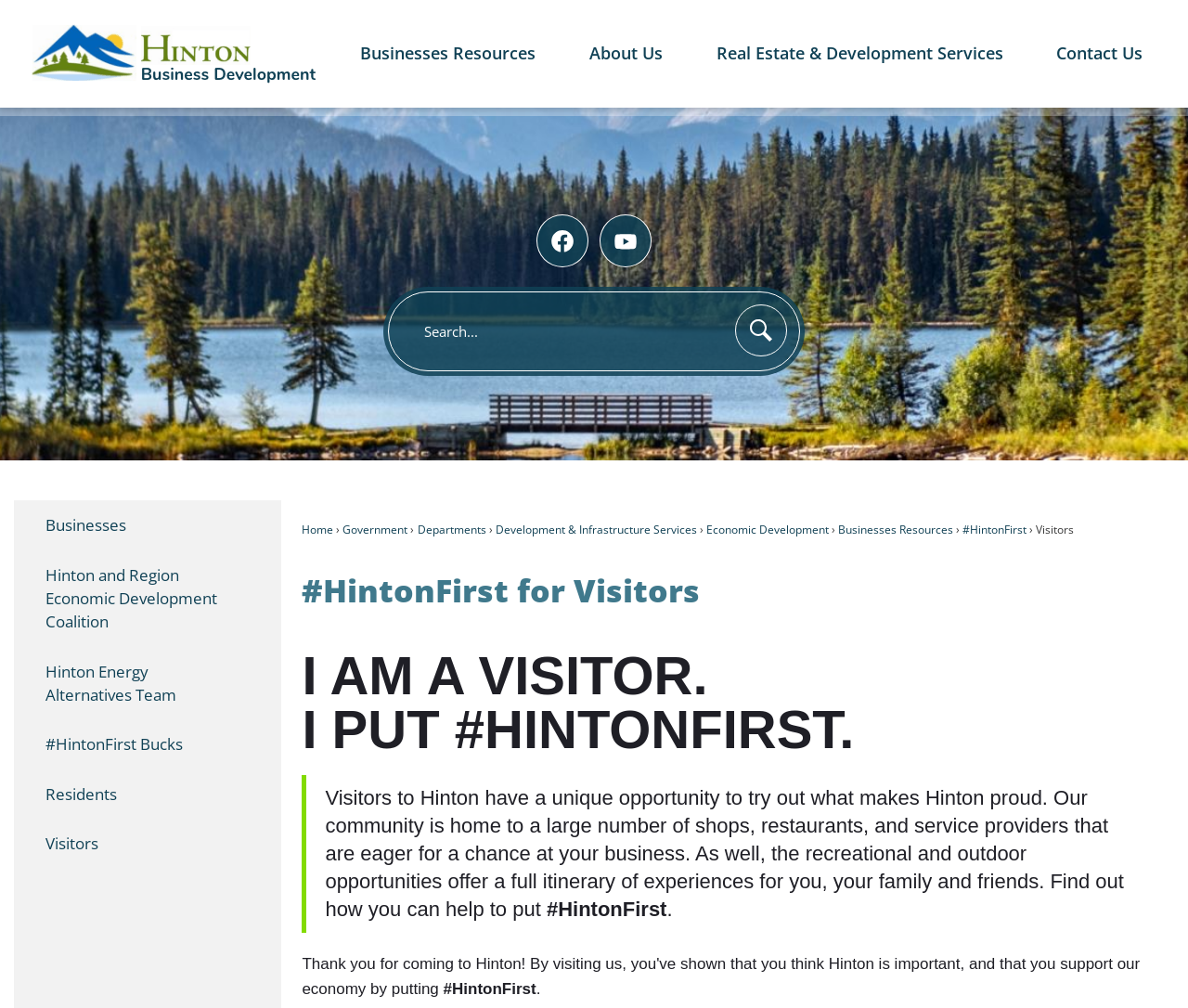Determine the bounding box coordinates for the UI element described. Format the coordinates as (top-left x, top-left y, bottom-right x, bottom-right y) and ensure all values are between 0 and 1. Element description: #HintonFirst

[0.81, 0.517, 0.864, 0.533]